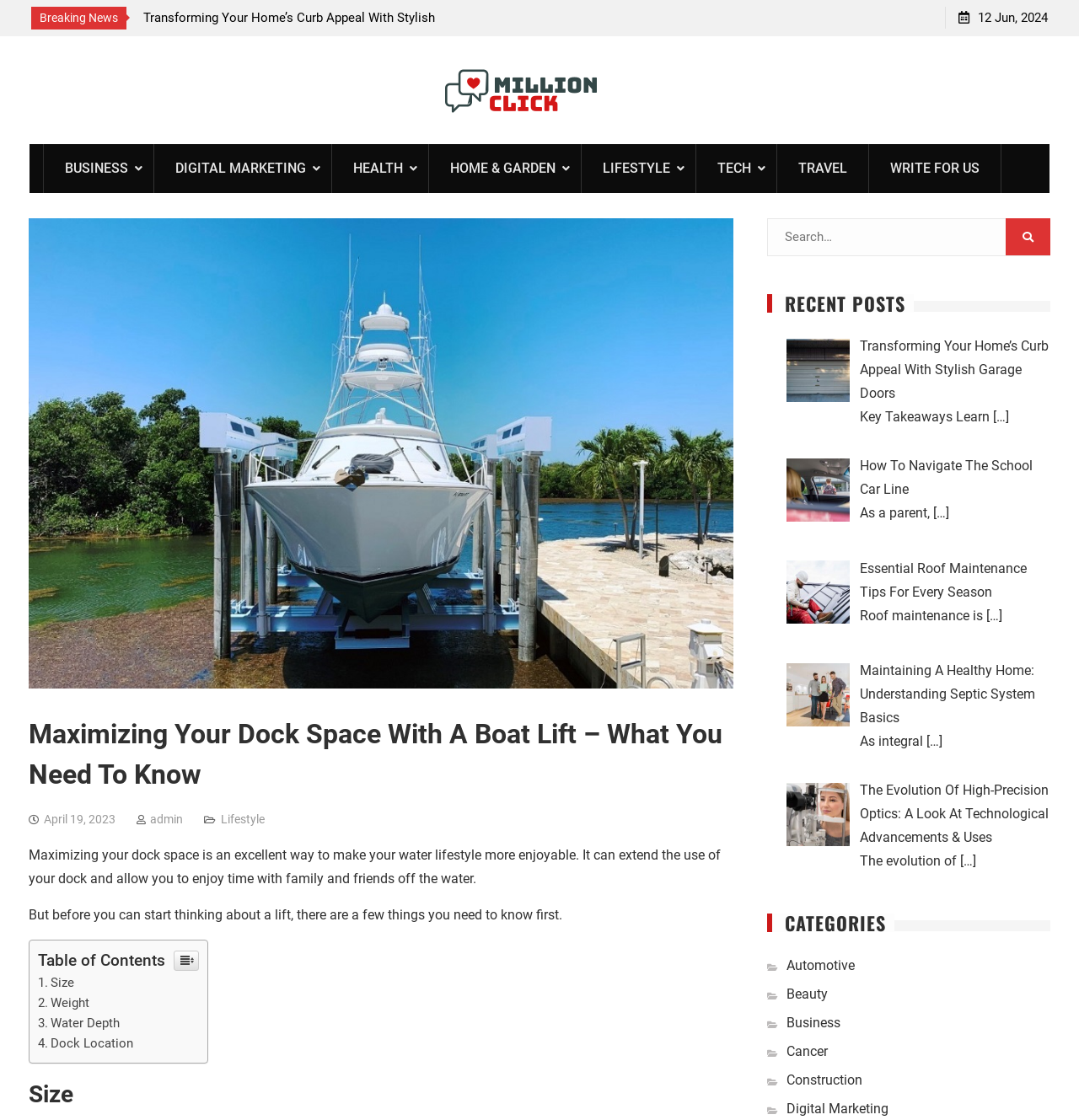Locate the bounding box for the described UI element: "parent_node: Search for: value=""". Ensure the coordinates are four float numbers between 0 and 1, formatted as [left, top, right, bottom].

[0.932, 0.195, 0.973, 0.228]